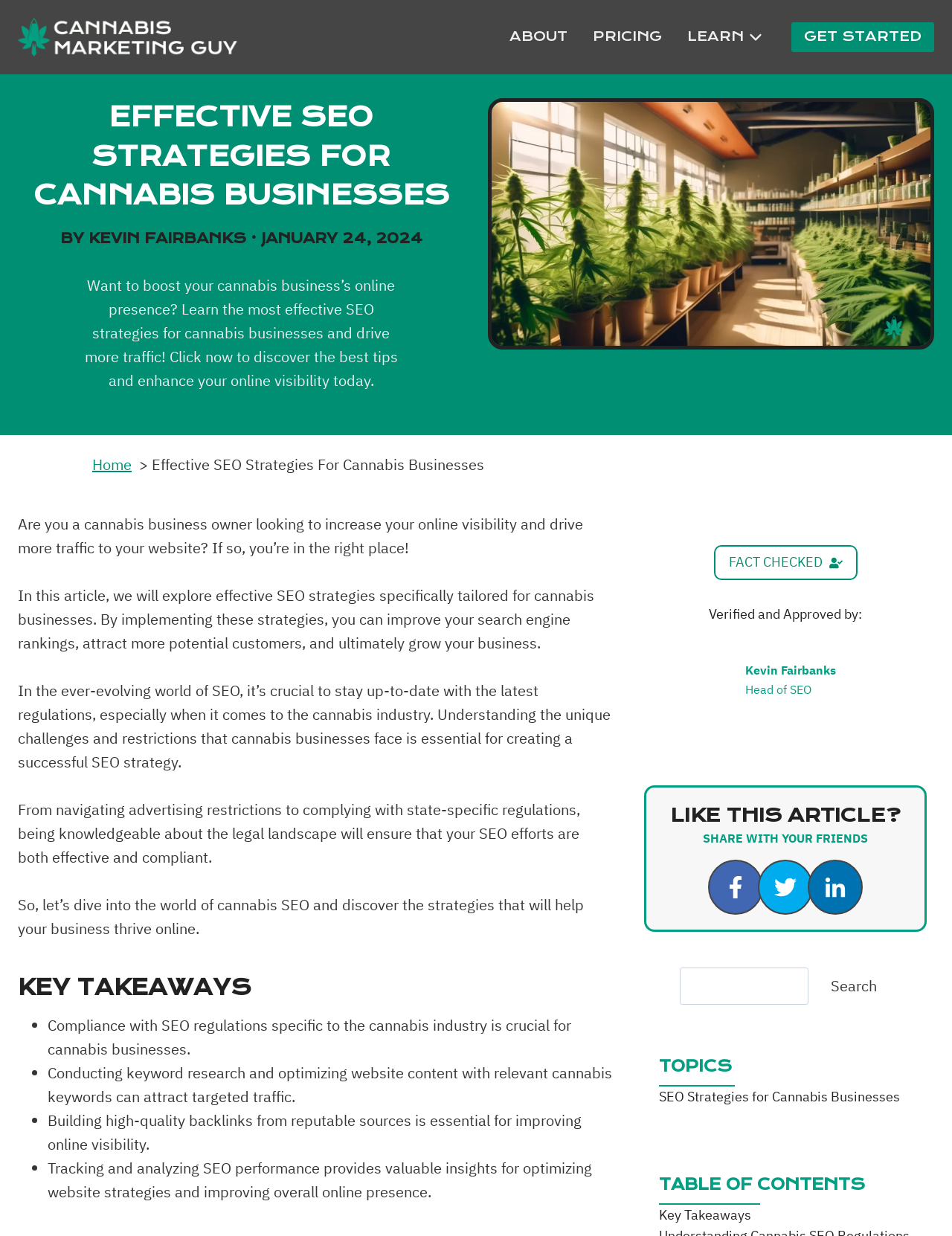Determine the bounding box coordinates of the UI element that matches the following description: "Contact your hosting provider". The coordinates should be four float numbers between 0 and 1 in the format [left, top, right, bottom].

None